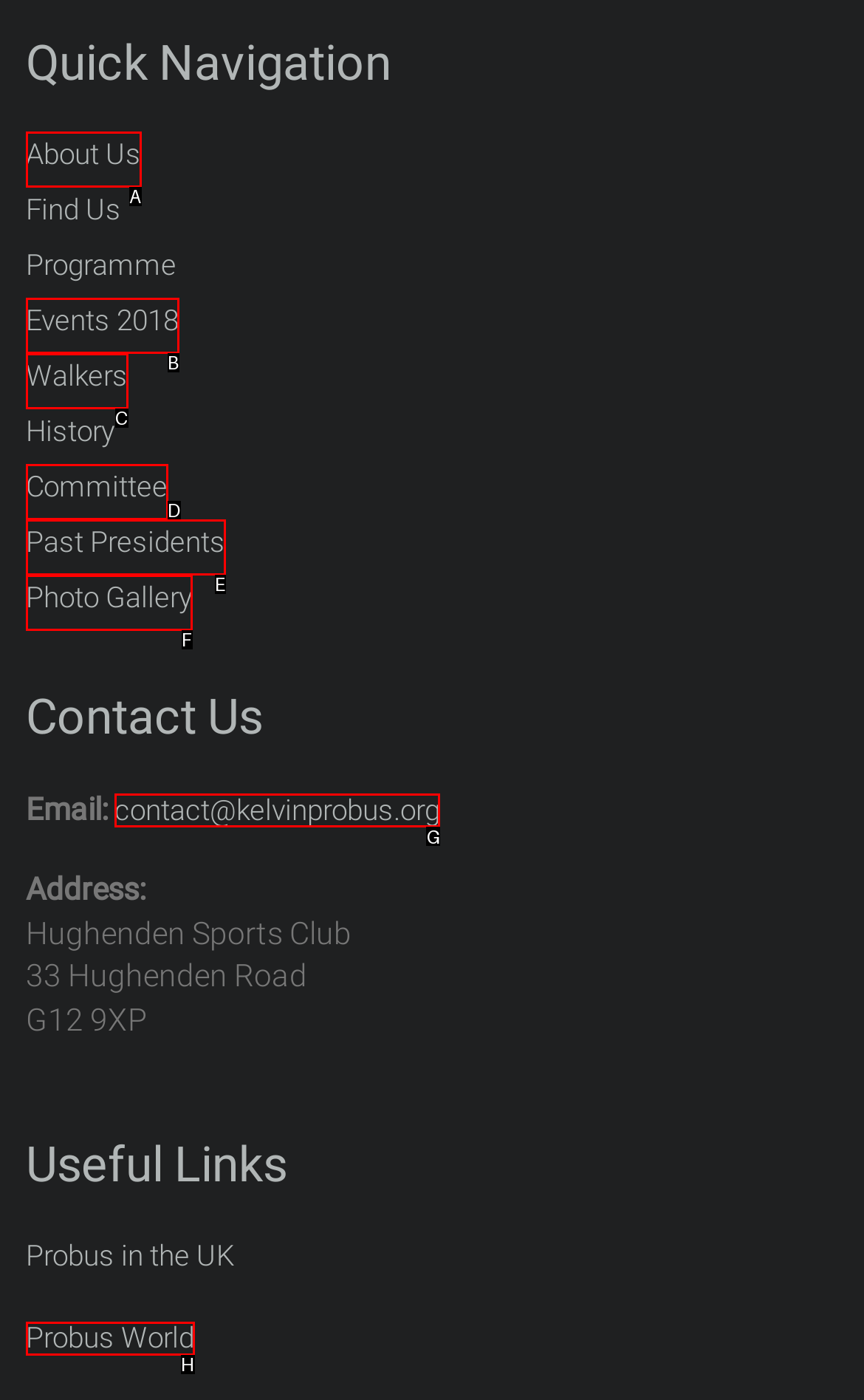Tell me which letter corresponds to the UI element that should be clicked to fulfill this instruction: Send an email to contact@kelvinprobus.org
Answer using the letter of the chosen option directly.

G